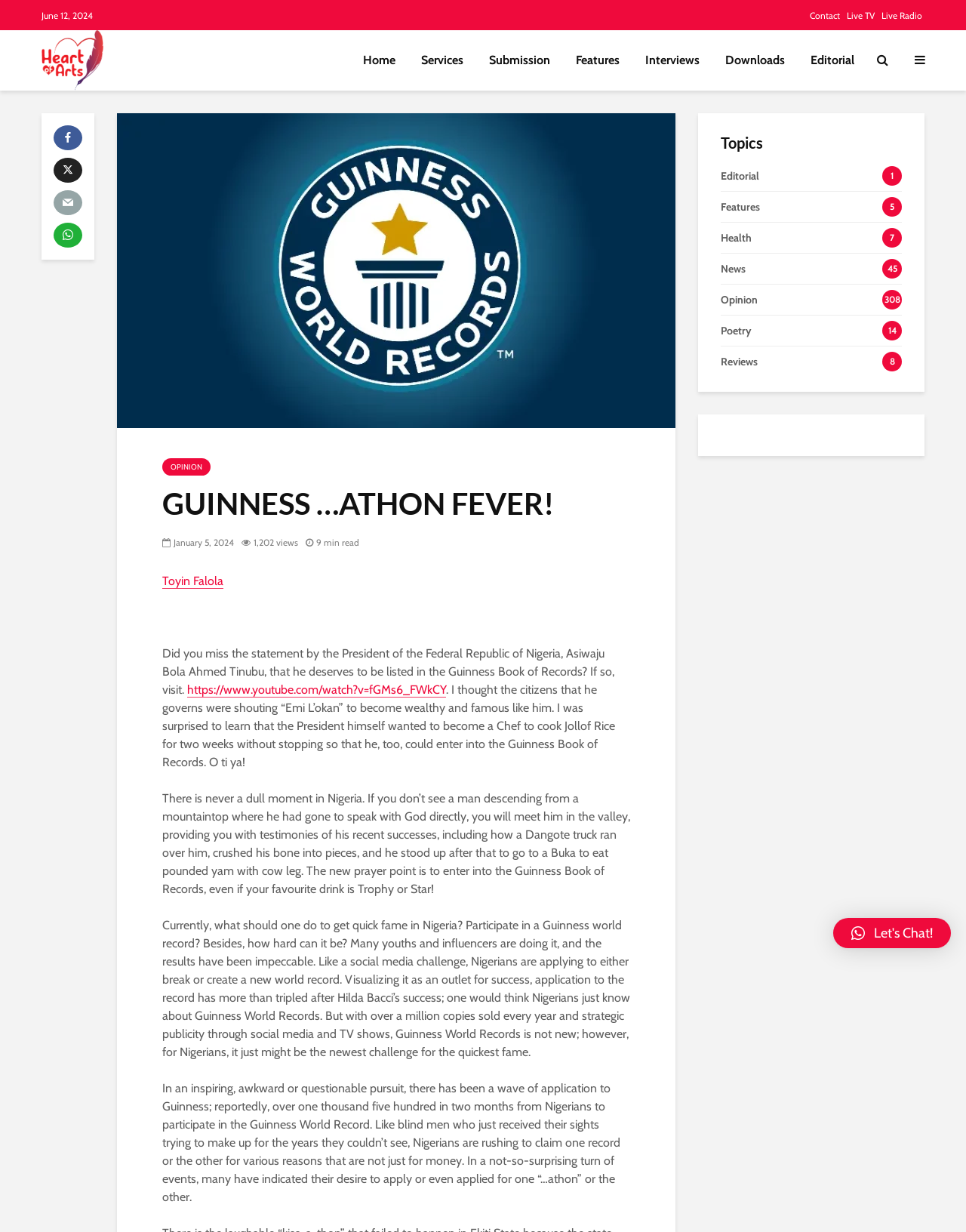What is the topic of the article?
Could you please answer the question thoroughly and with as much detail as possible?

The topic of the article can be inferred from the content of the static text elements in the main content area of the webpage, which mention Guinness World Records and Nigerians' attempts to break or create new records.